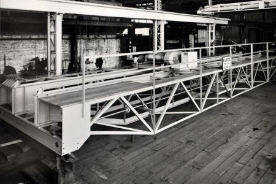Please respond to the question using a single word or phrase:
How many generations of the Eilbeck family are known for their engineering expertise?

four